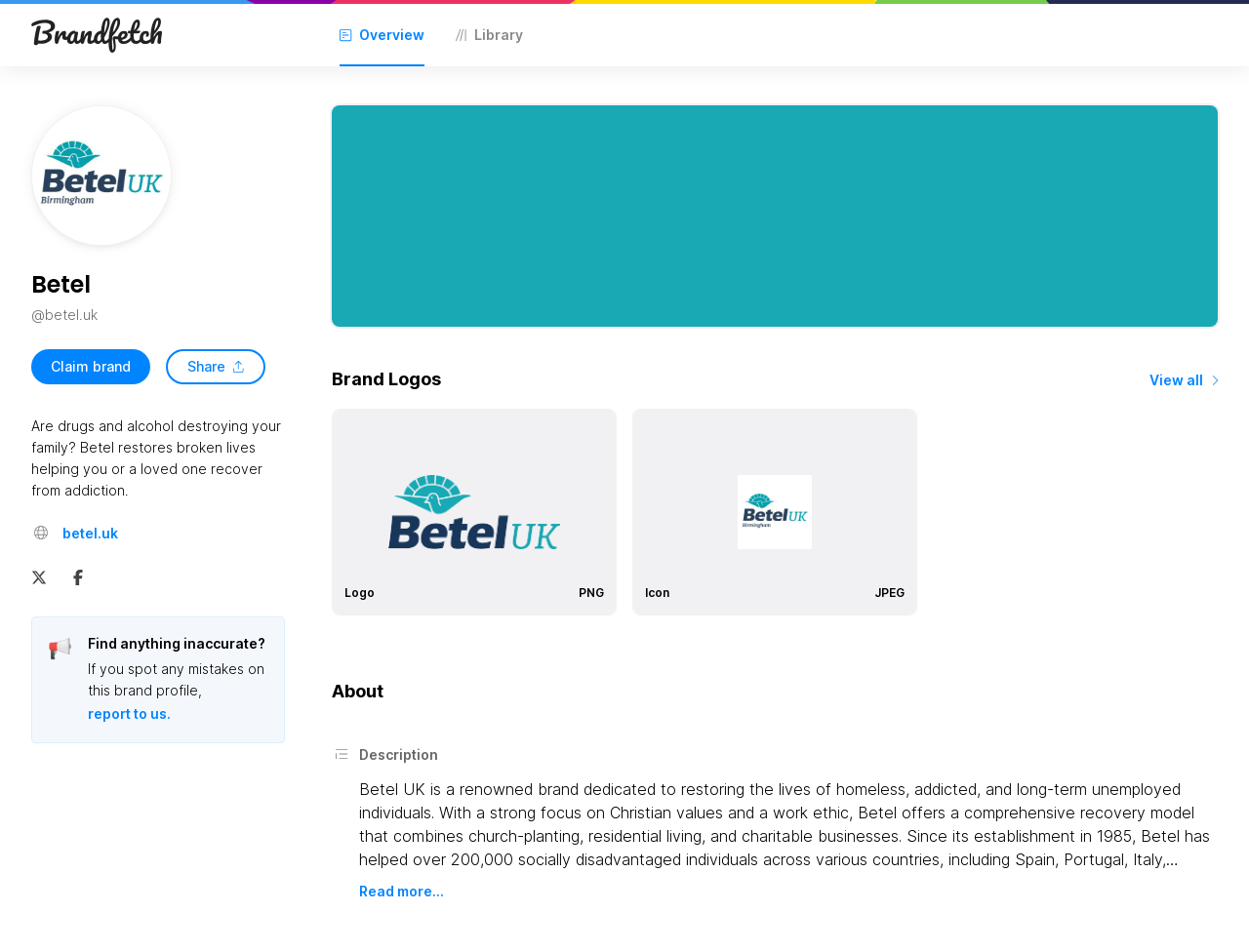Create a detailed summary of the webpage's content and design.

The webpage appears to be a brand profile page for Betel, a UK-based organization that helps individuals recover from addiction. At the top left corner, there is a Betel logo, accompanied by a link to Brandfetch's SVG logo and an image of the logo. 

To the right of the logo, there are three tabs: "Overview", "Library", and a link to "Brandfetch Symbol Try Brandfetch" with an image of the symbol. Below these tabs, there is a search bar with a placeholder text "Enter a brand to get started..." and a shortcut key "Ctrl K" on the right.

On the left side of the page, there is a section dedicated to Betel's brand assets, featuring an image of Betel's asset, the organization's name in a heading, and its website URL. Below this section, there are buttons to "Claim brand" and "Share". 

Further down, there is a paragraph describing Betel's mission, stating that it helps individuals recover from addiction and restore broken lives. Below this paragraph, there is a link to the organization's website.

On the right side of the page, there are sections dedicated to brand logos, with images of Betel's logos in different formats, including PNG, Icon, and JPEG. There is also a link to "View all" logos.

At the bottom of the page, there are sections dedicated to "About" and "Description", featuring a detailed description of Betel UK, its mission, and its history. The description is followed by a "Read more..." link.